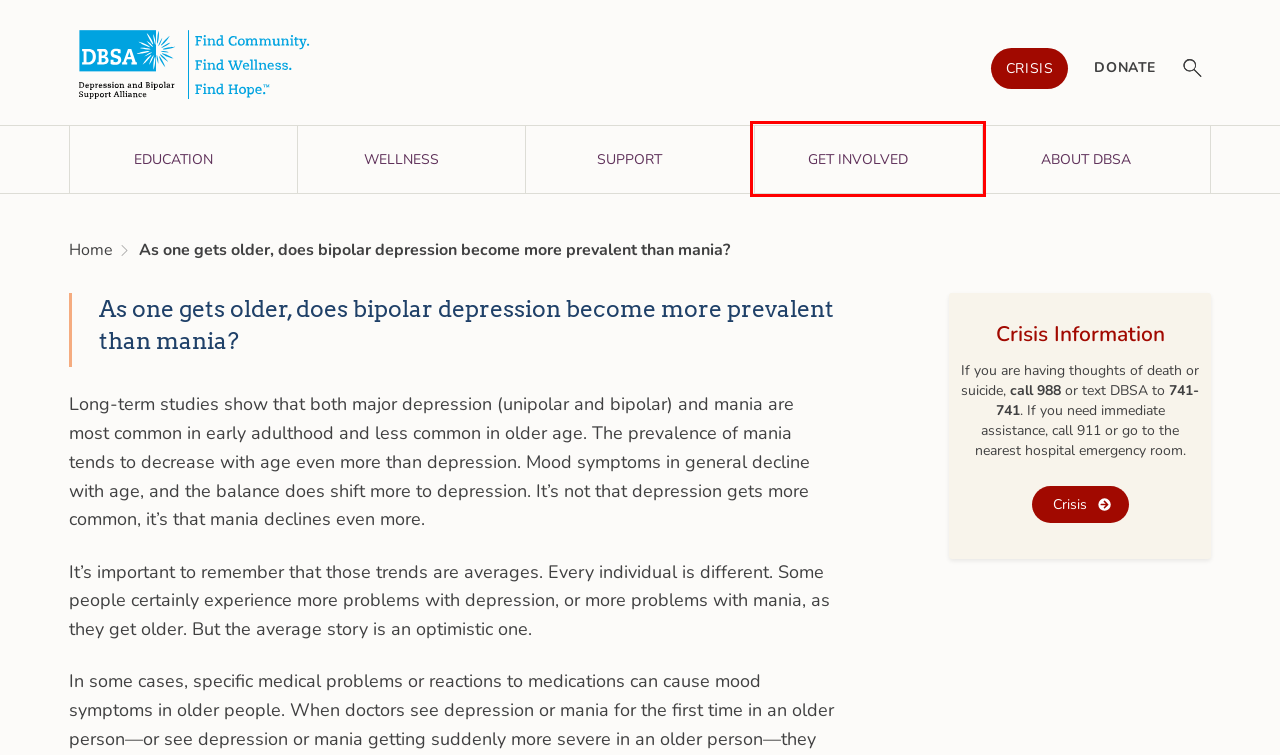Analyze the screenshot of a webpage featuring a red rectangle around an element. Pick the description that best fits the new webpage after interacting with the element inside the red bounding box. Here are the candidates:
A. Crisis - Depression and Bipolar Support Alliance
B. Donate to DBSA - Depression and Bipolar Support Alliance
C. Support - Depression and Bipolar Support Alliance
D. About DBSA - Depression and Bipolar Support Alliance
E. DBSA - Depression and Bipolar Support Alliance
F. Education - Depression and Bipolar Support Alliance
G. Wellness - Depression and Bipolar Support Alliance
H. Get Involved: Peer Advocacy- Depression and Bipolar Support Alliance

H